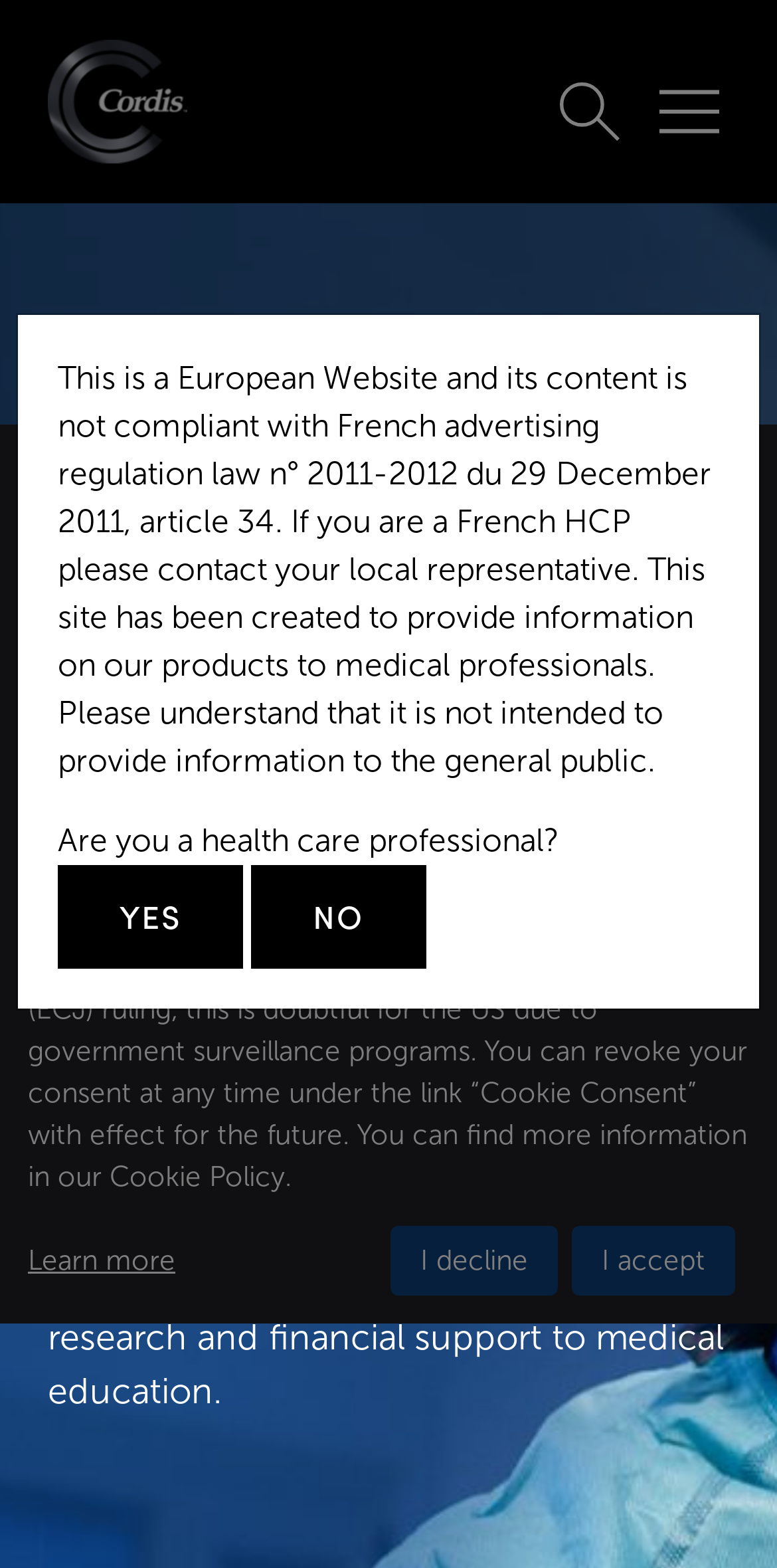Reply to the question below using a single word or brief phrase:
What is the purpose of the website?

Provide information on products to medical professionals